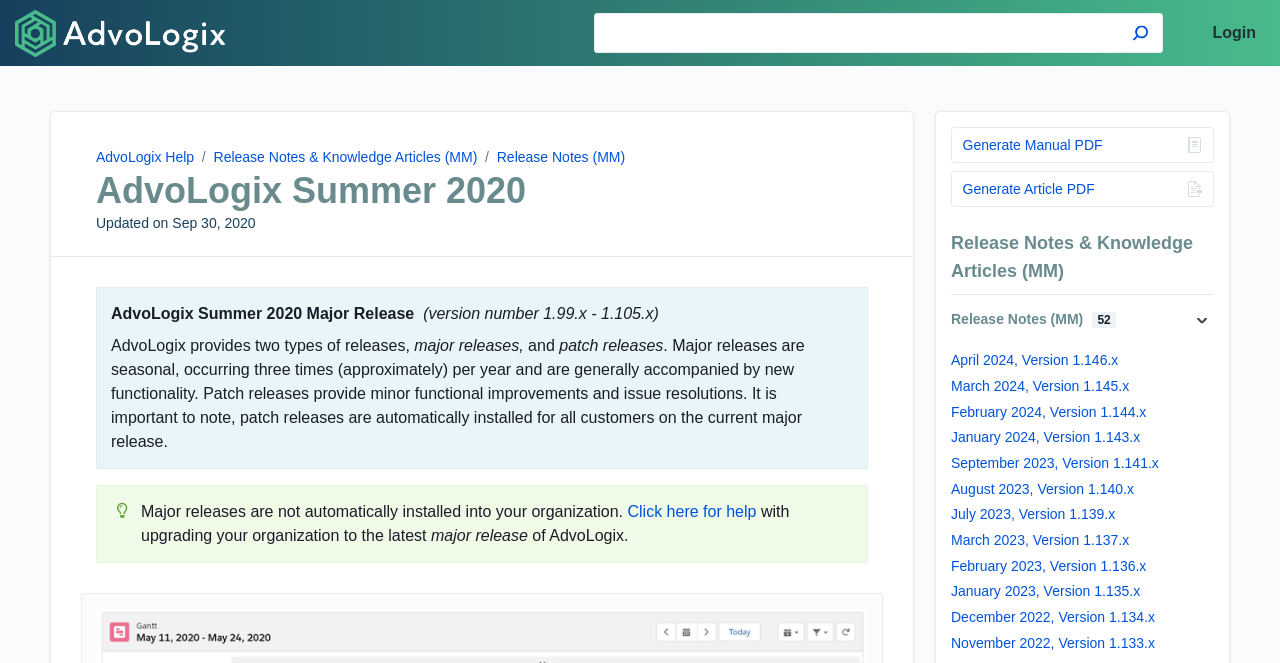Using the webpage screenshot and the element description Generate Manual PDF, determine the bounding box coordinates. Specify the coordinates in the format (top-left x, top-left y, bottom-right x, bottom-right y) with values ranging from 0 to 1.

[0.743, 0.192, 0.948, 0.246]